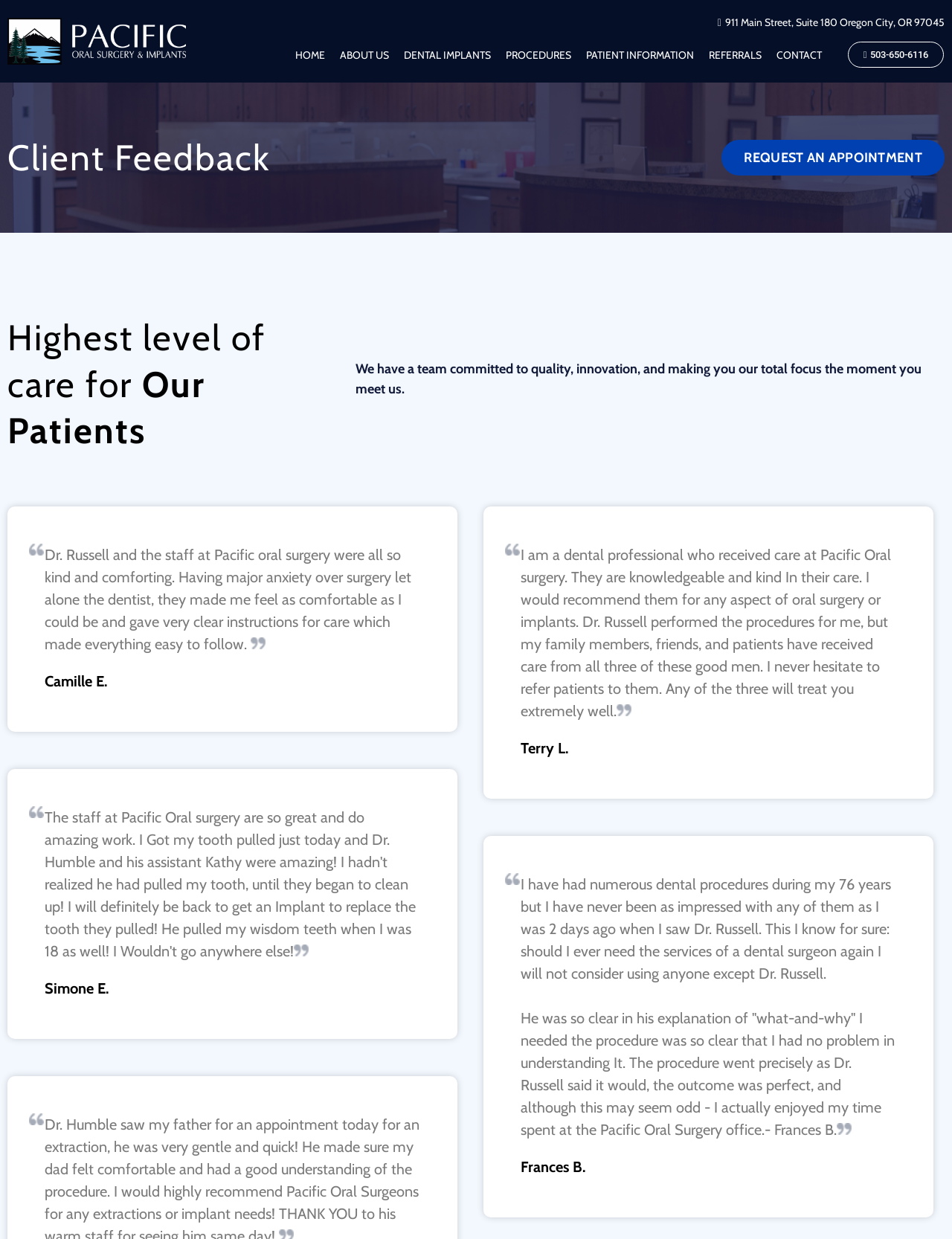How many client feedback quotes are displayed on the webpage?
Answer briefly with a single word or phrase based on the image.

4